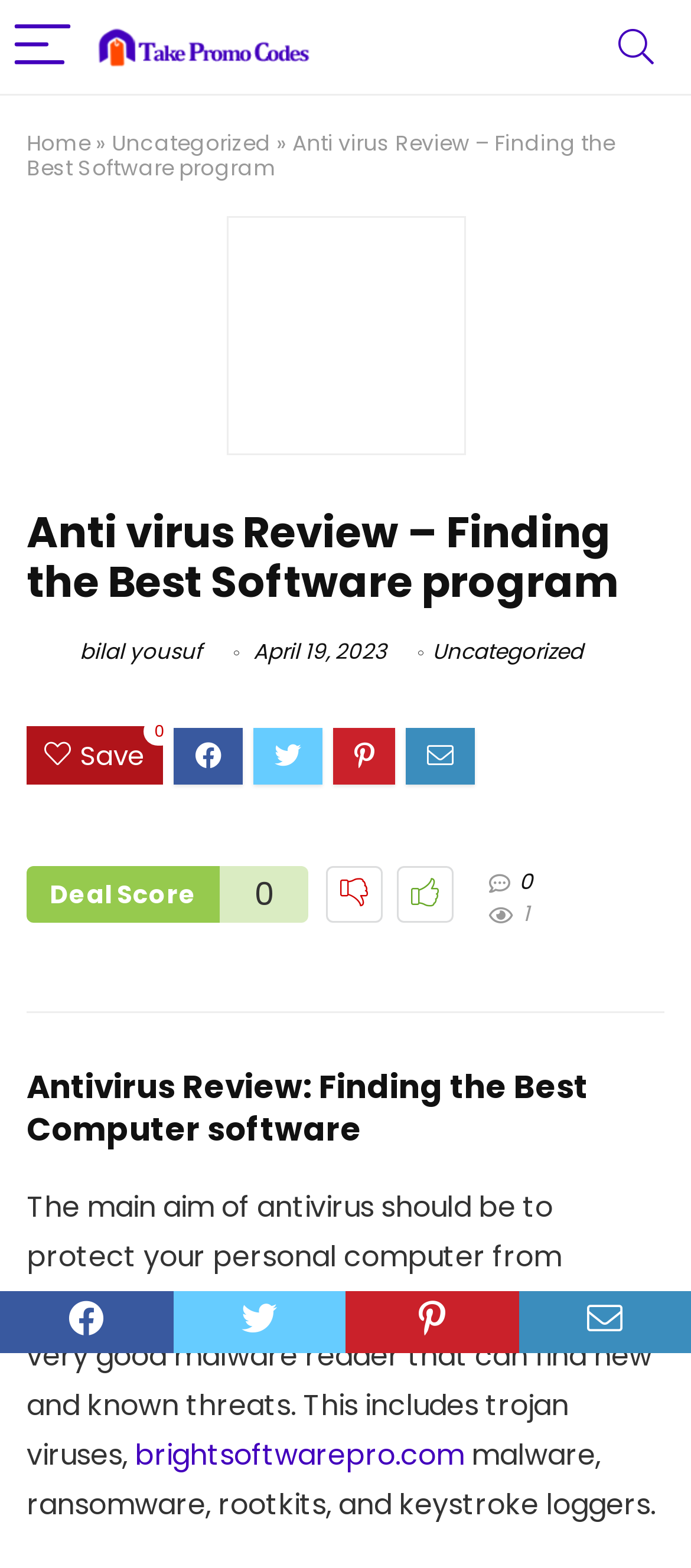Please find the bounding box coordinates of the clickable region needed to complete the following instruction: "Go to 'Home' page". The bounding box coordinates must consist of four float numbers between 0 and 1, i.e., [left, top, right, bottom].

[0.038, 0.081, 0.131, 0.101]